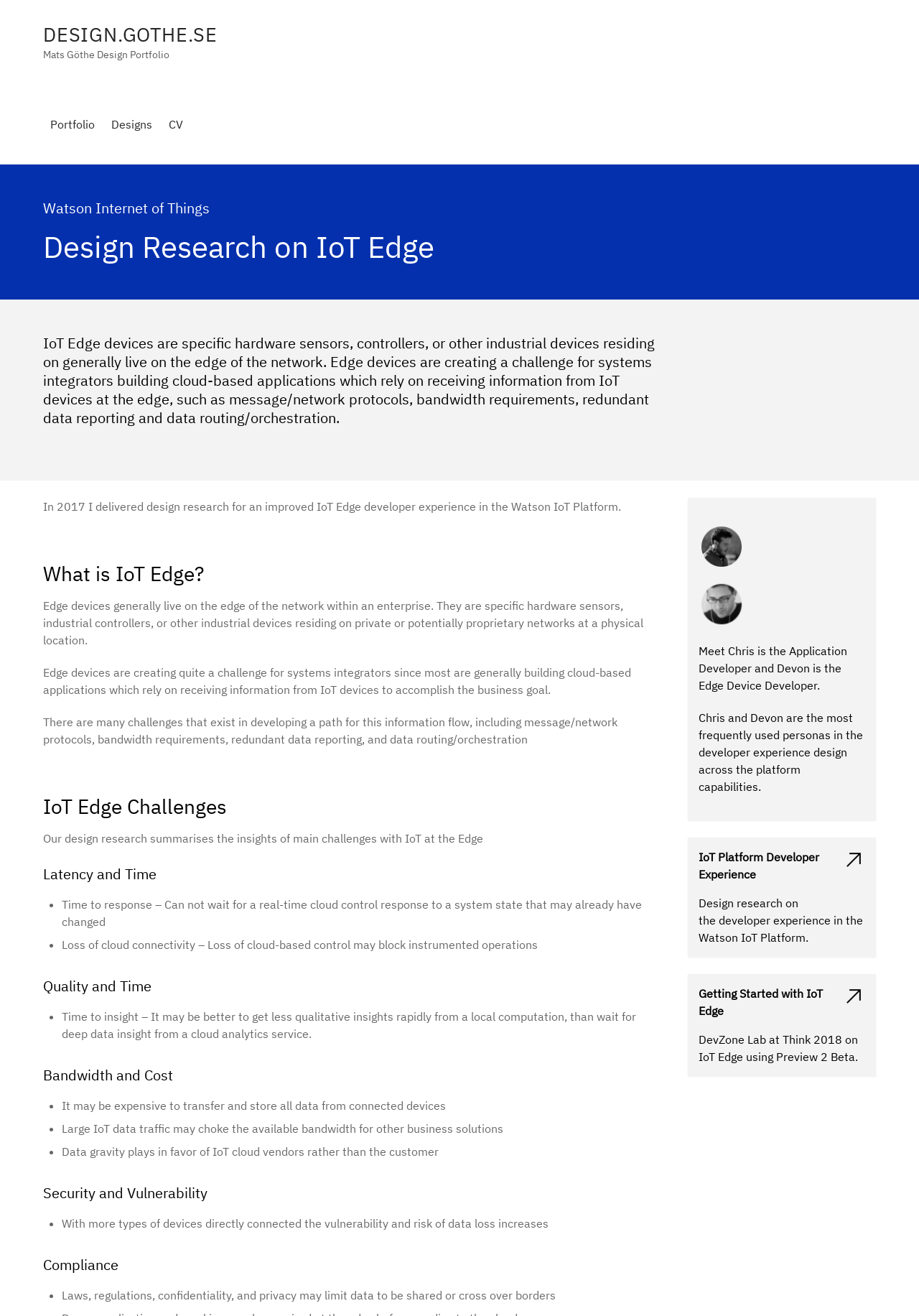What is IoT Edge?
Craft a detailed and extensive response to the question.

Based on the webpage content, IoT Edge refers to specific hardware sensors, controllers, or industrial devices residing on the edge of the network within an enterprise. This definition is provided in the section 'What is IoT Edge?' on the webpage.